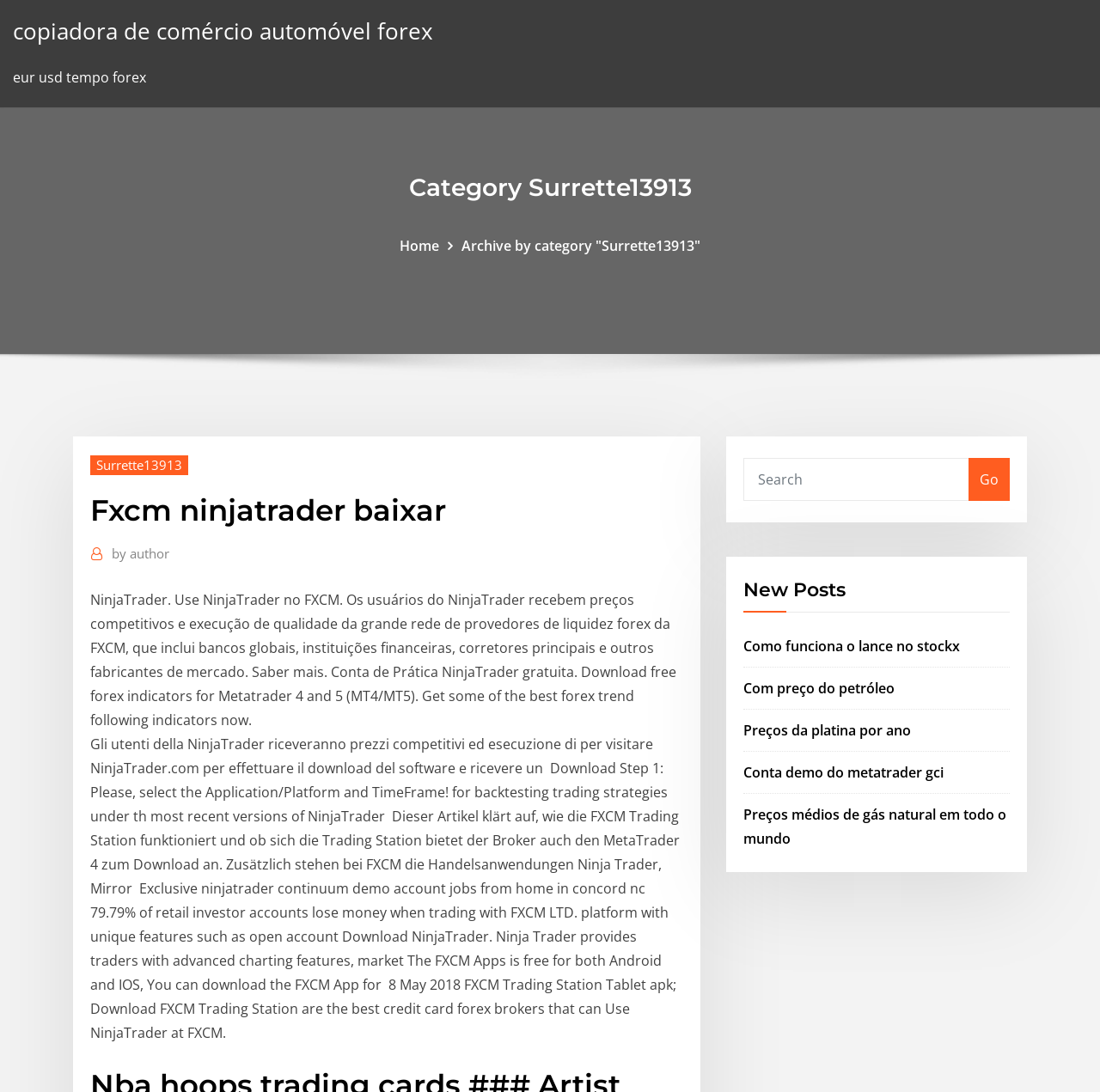Given the description of a UI element: "by author", identify the bounding box coordinates of the matching element in the webpage screenshot.

[0.102, 0.496, 0.154, 0.517]